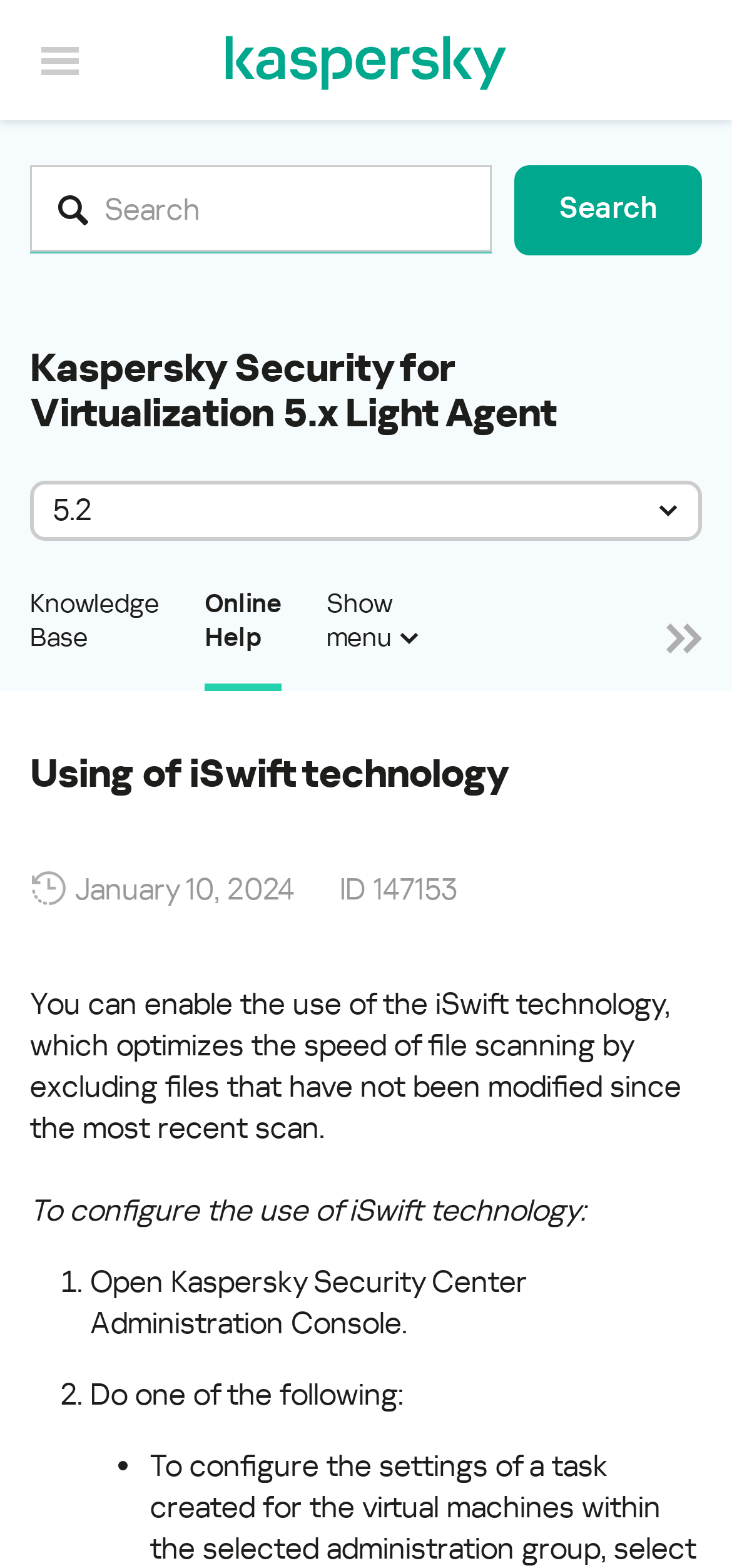Please determine the primary heading and provide its text.

Using of iSwift technology